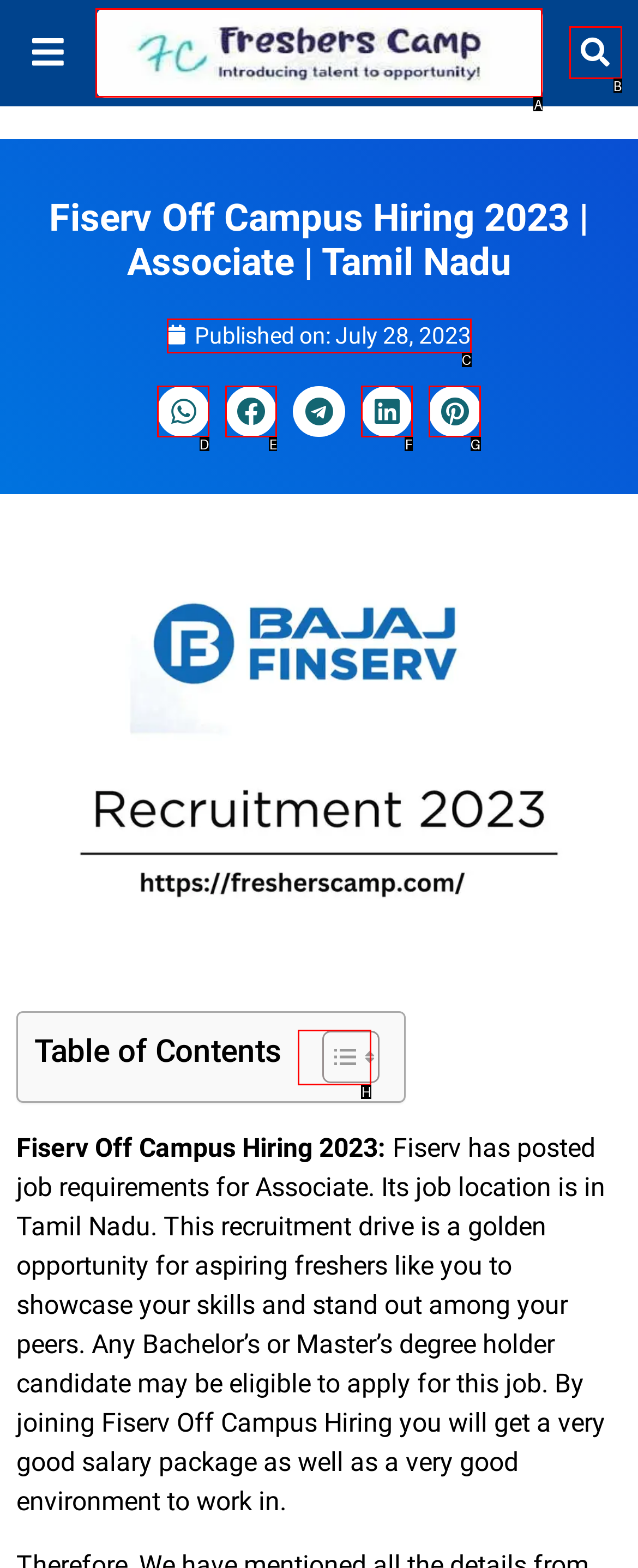Select the proper HTML element to perform the given task: Toggle Table of Content Answer with the corresponding letter from the provided choices.

H